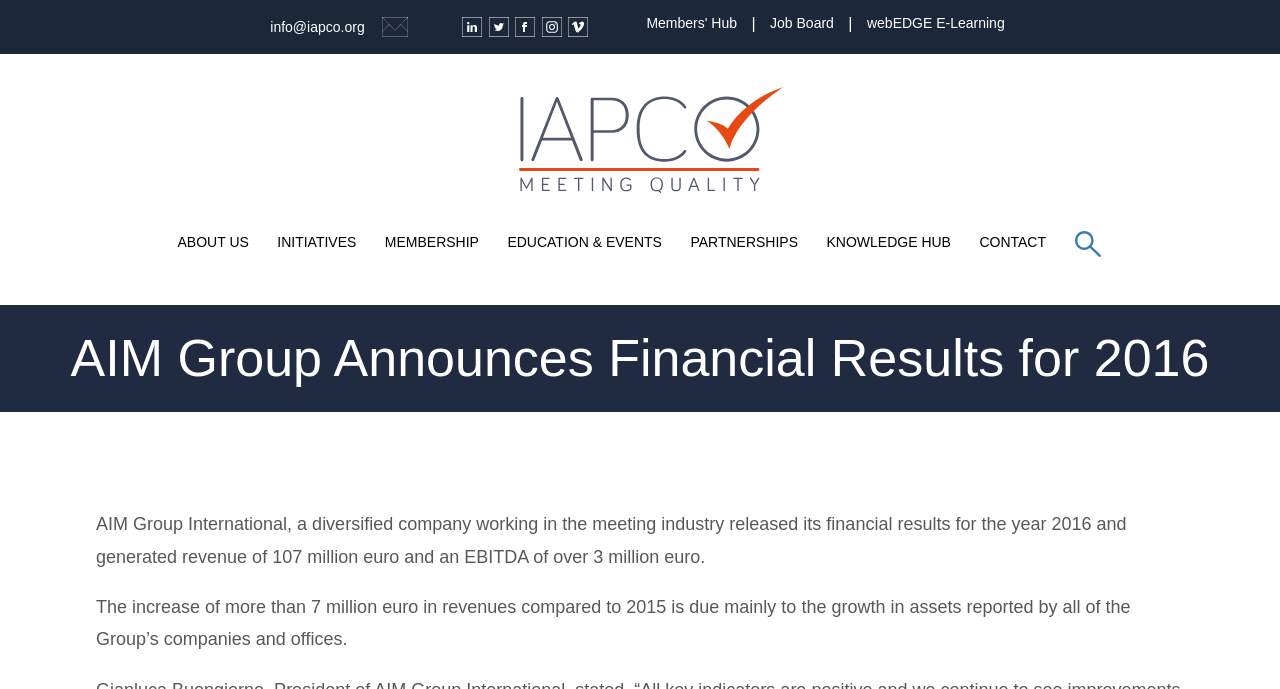Using the format (top-left x, top-left y, bottom-right x, bottom-right y), provide the bounding box coordinates for the described UI element. All values should be floating point numbers between 0 and 1: MEMBERSHIP

[0.291, 0.316, 0.384, 0.386]